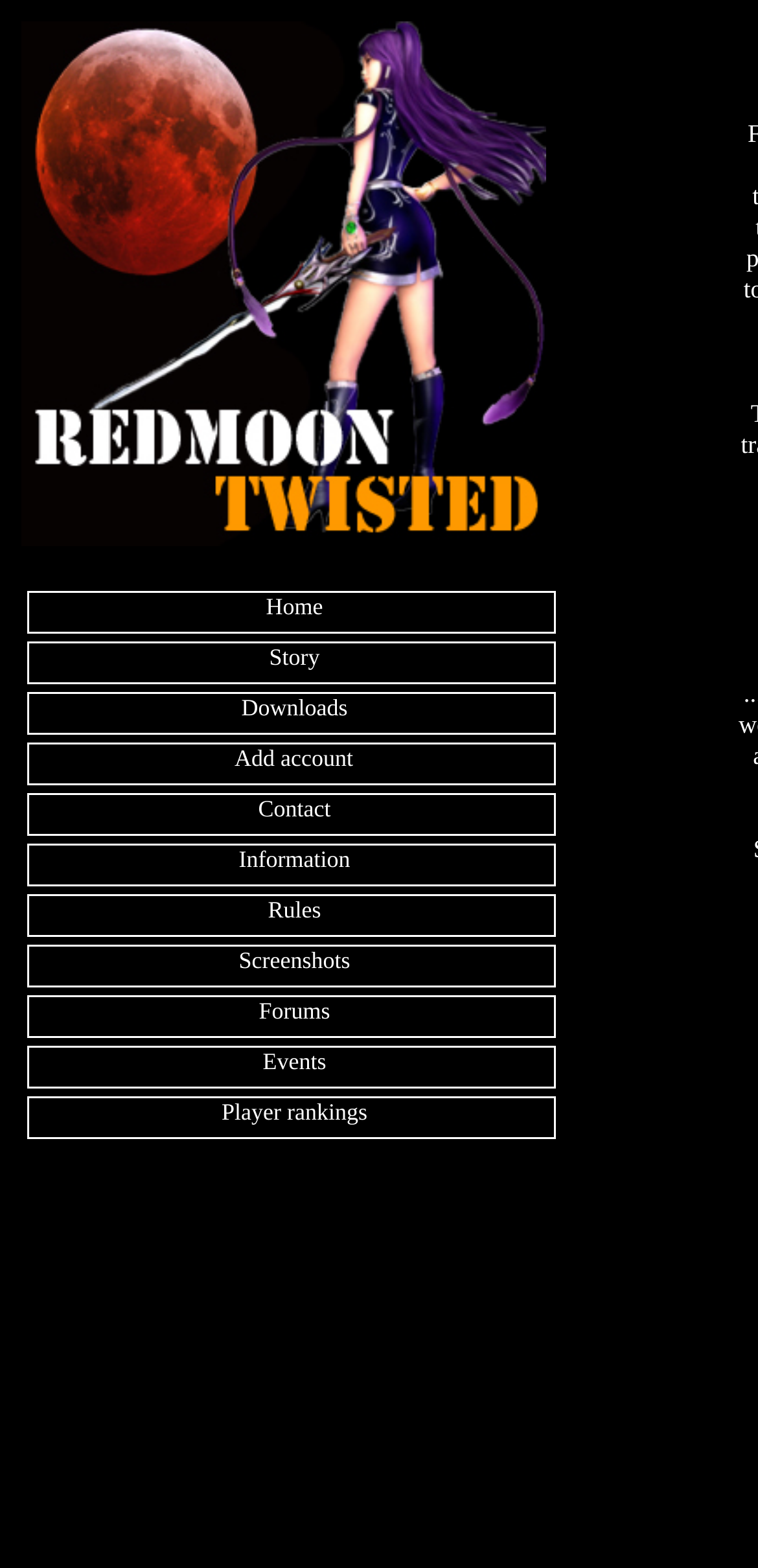Determine the bounding box coordinates of the clickable element to complete this instruction: "Contact the administrator". Provide the coordinates in the format of four float numbers between 0 and 1, [left, top, right, bottom].

[0.036, 0.506, 0.733, 0.533]